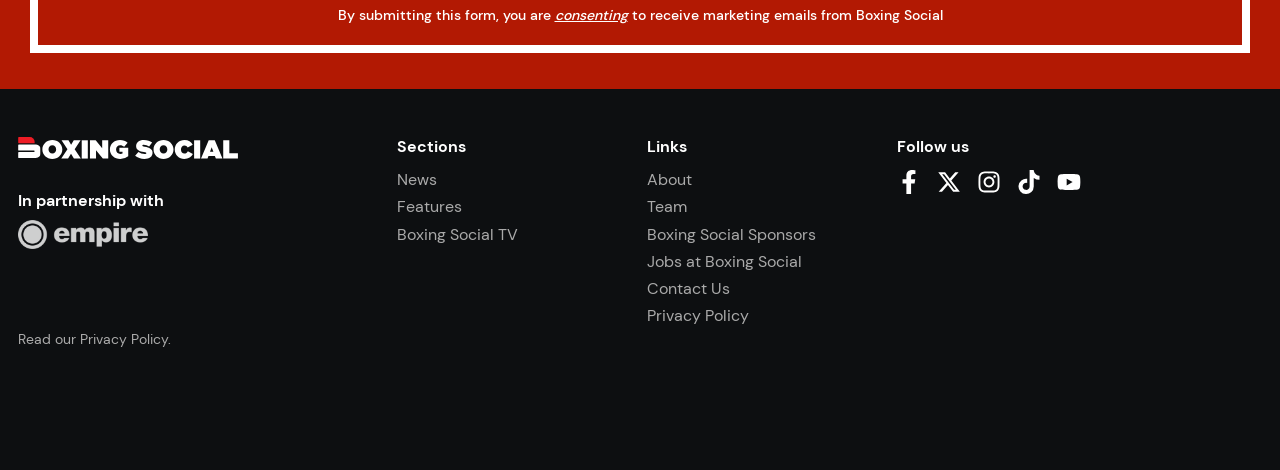Give a one-word or phrase response to the following question: What are the main sections of the website?

News, Features, Boxing Social TV